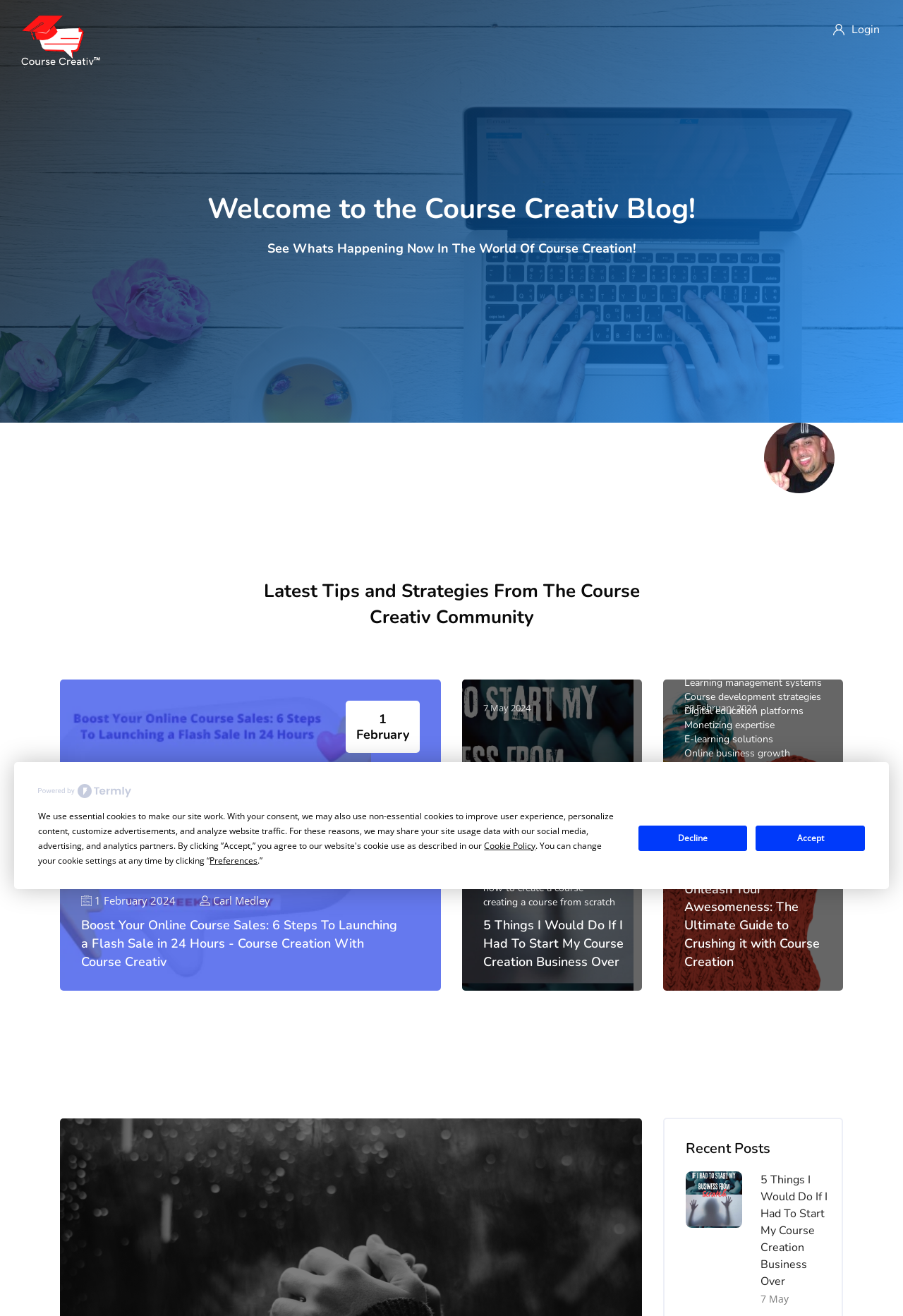What is the name of the blog? Look at the image and give a one-word or short phrase answer.

Course Creativ Blog